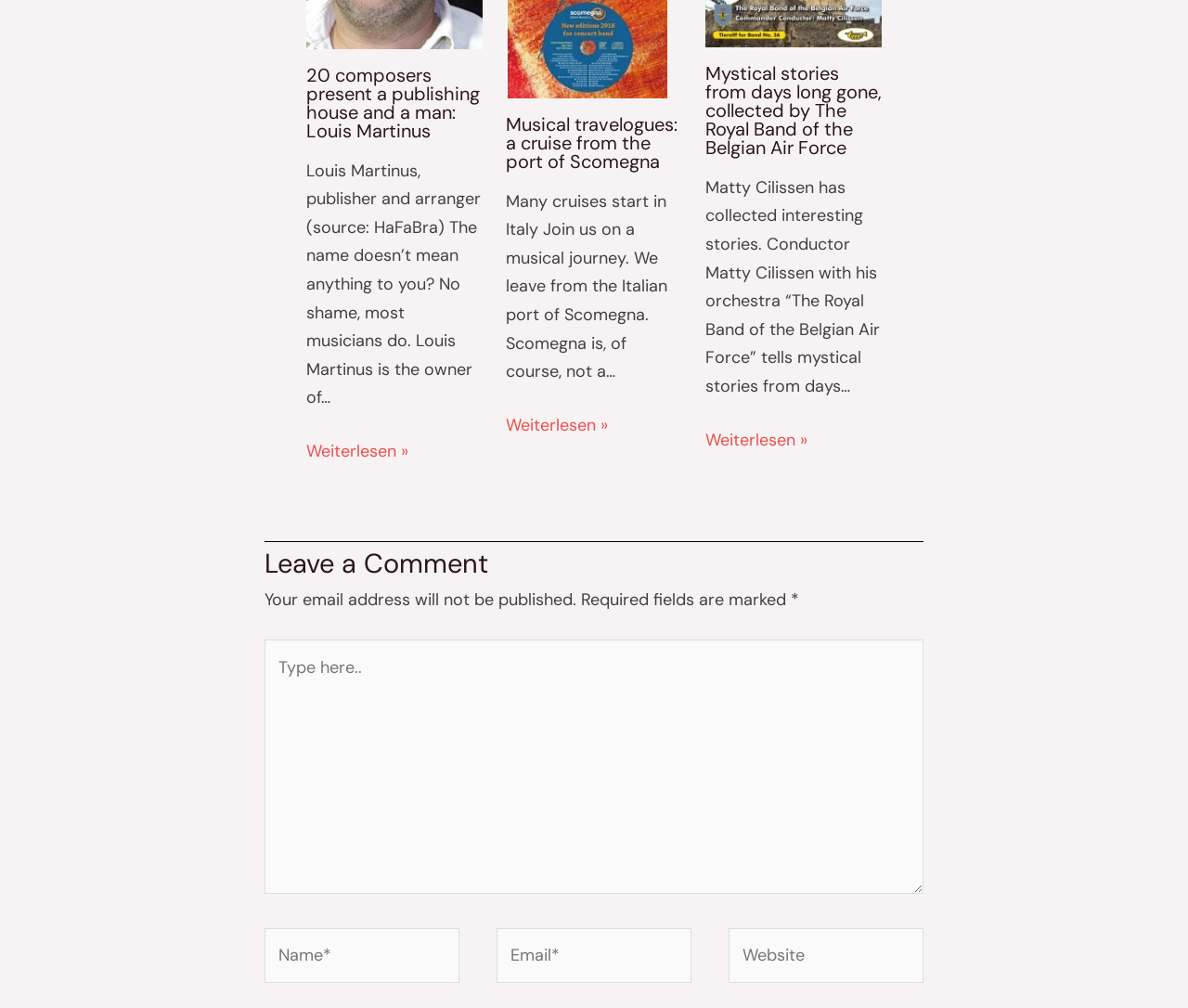Answer the following inquiry with a single word or phrase:
Who is the owner of the publishing house?

Louis Martinus